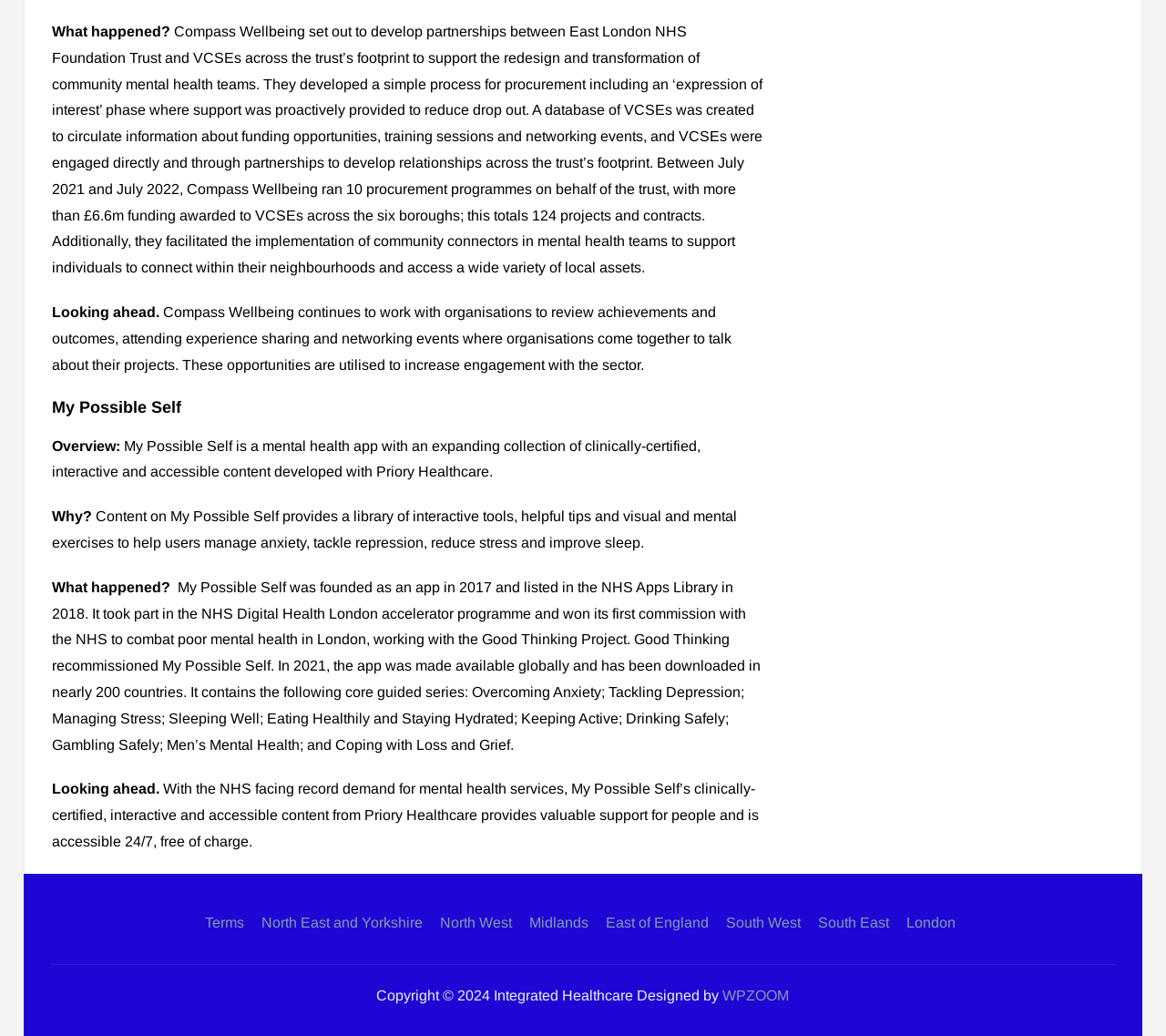How many countries have downloaded My Possible Self?
Refer to the screenshot and answer in one word or phrase.

nearly 200